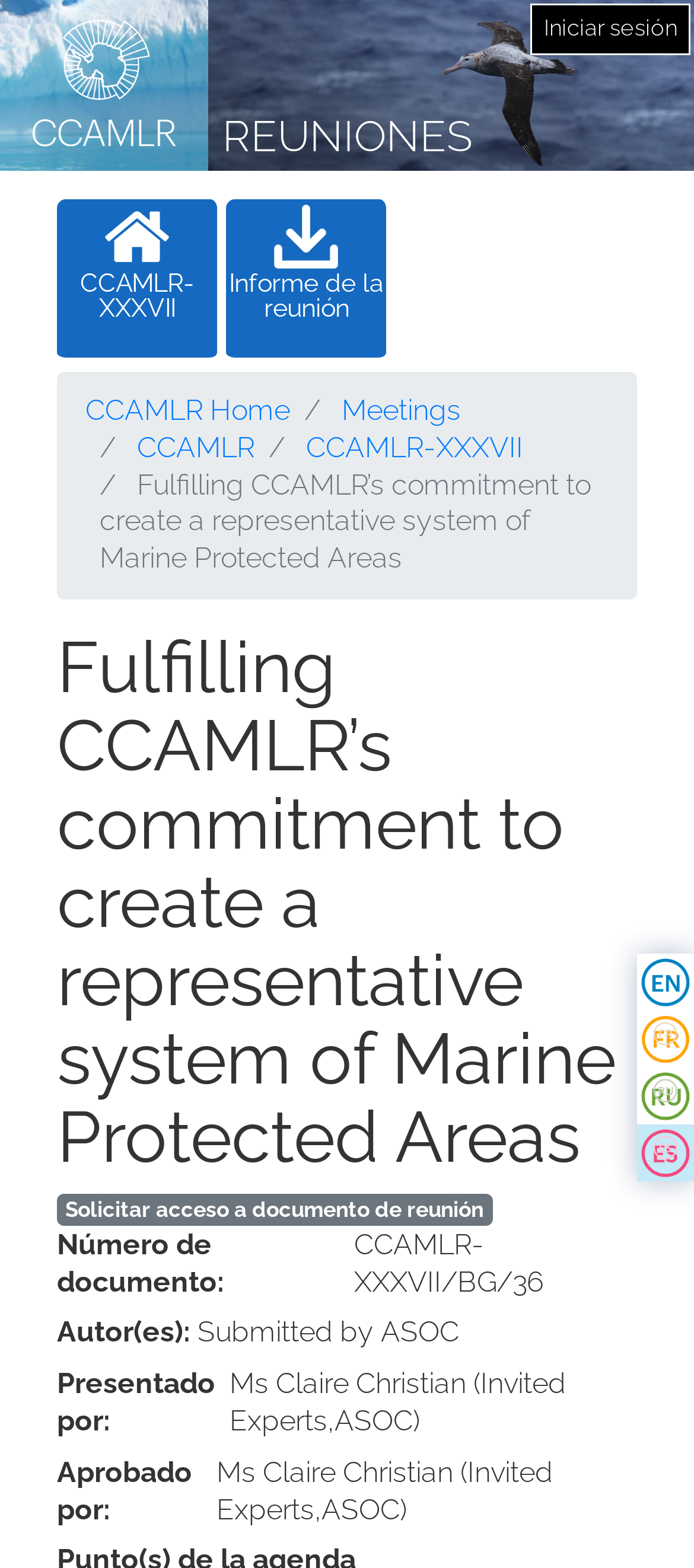Please specify the bounding box coordinates of the element that should be clicked to execute the given instruction: 'View meeting report'. Ensure the coordinates are four float numbers between 0 and 1, expressed as [left, top, right, bottom].

[0.326, 0.127, 0.557, 0.228]